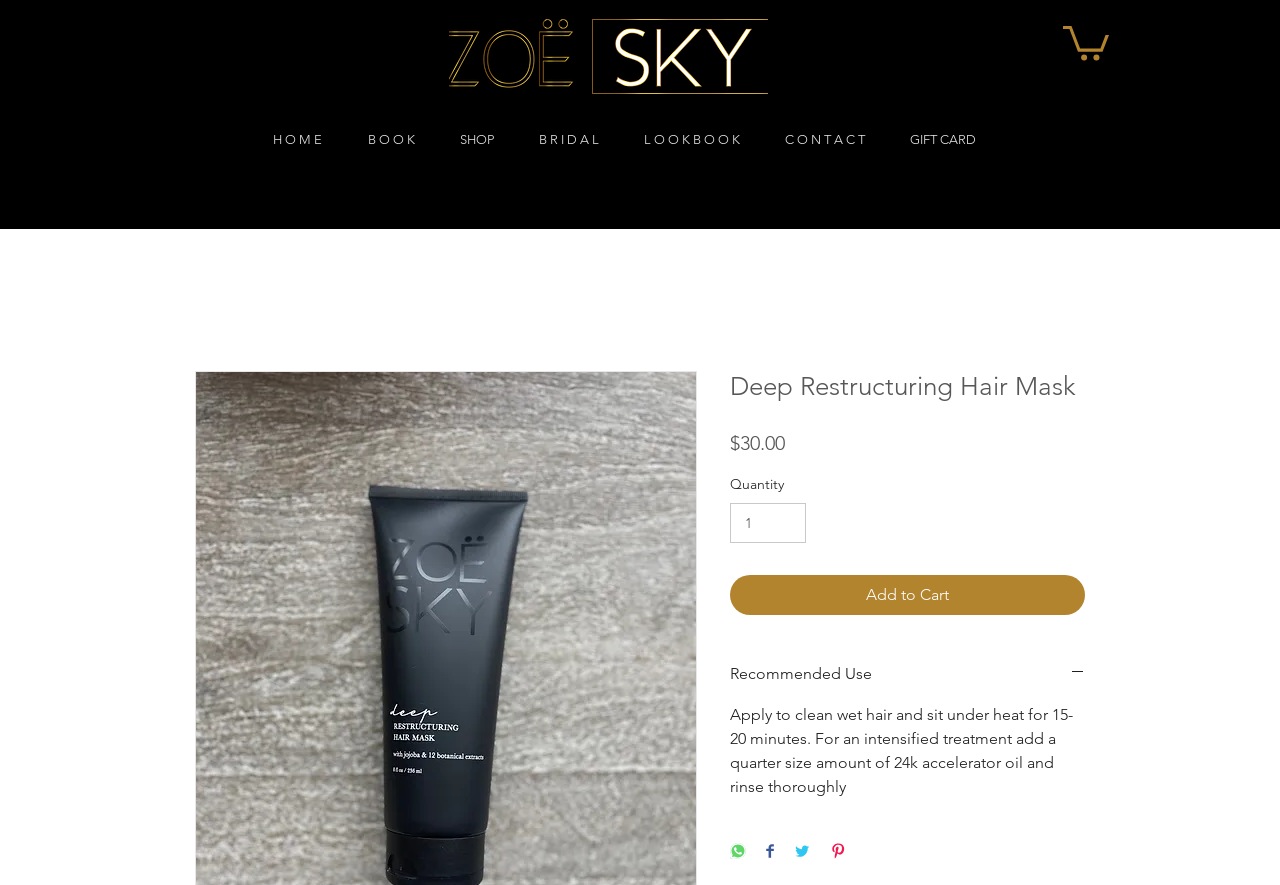Find the bounding box coordinates of the clickable area that will achieve the following instruction: "Go to HOME".

[0.202, 0.132, 0.276, 0.184]